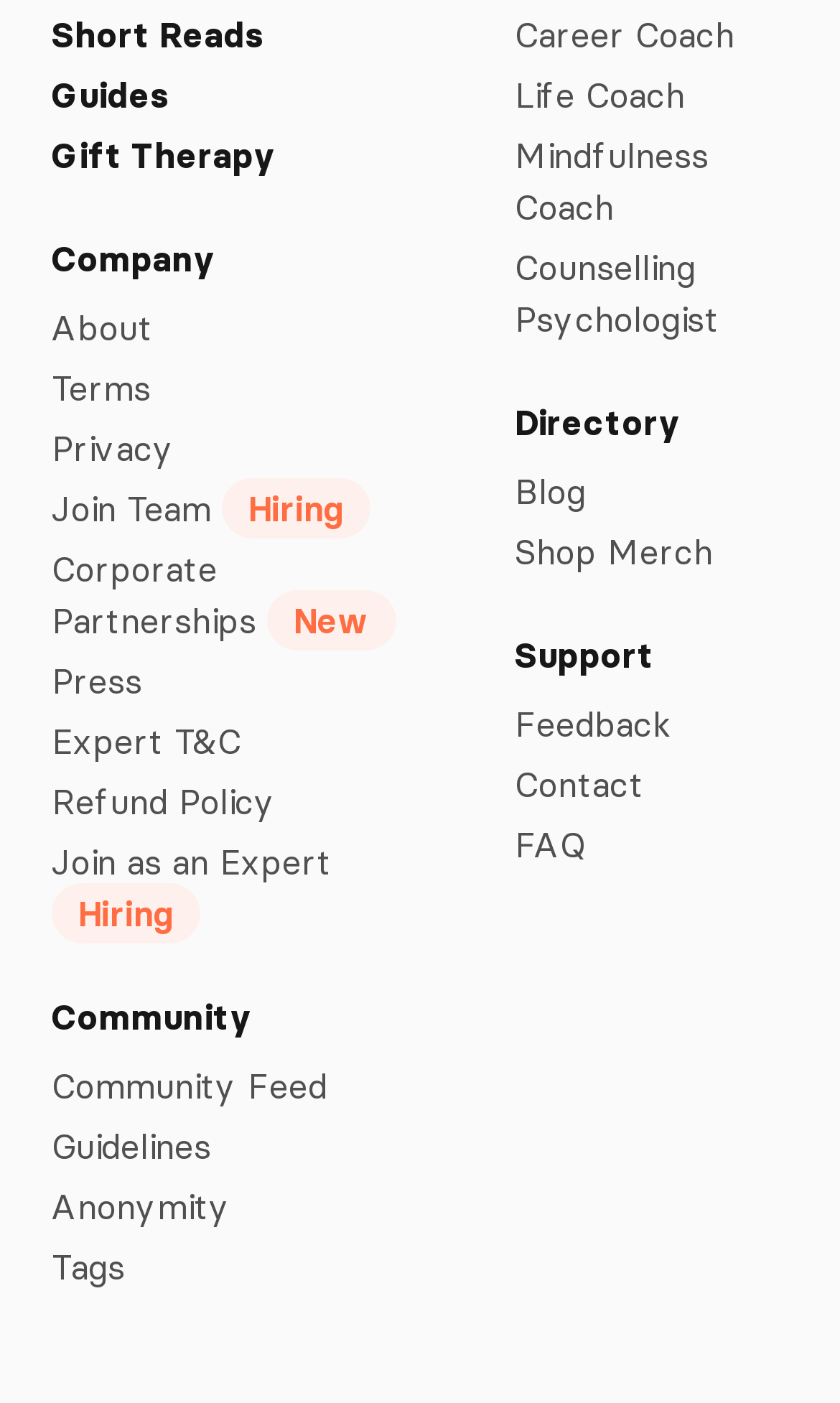Please provide a one-word or phrase answer to the question: 
How many links are related to support on the webpage?

3